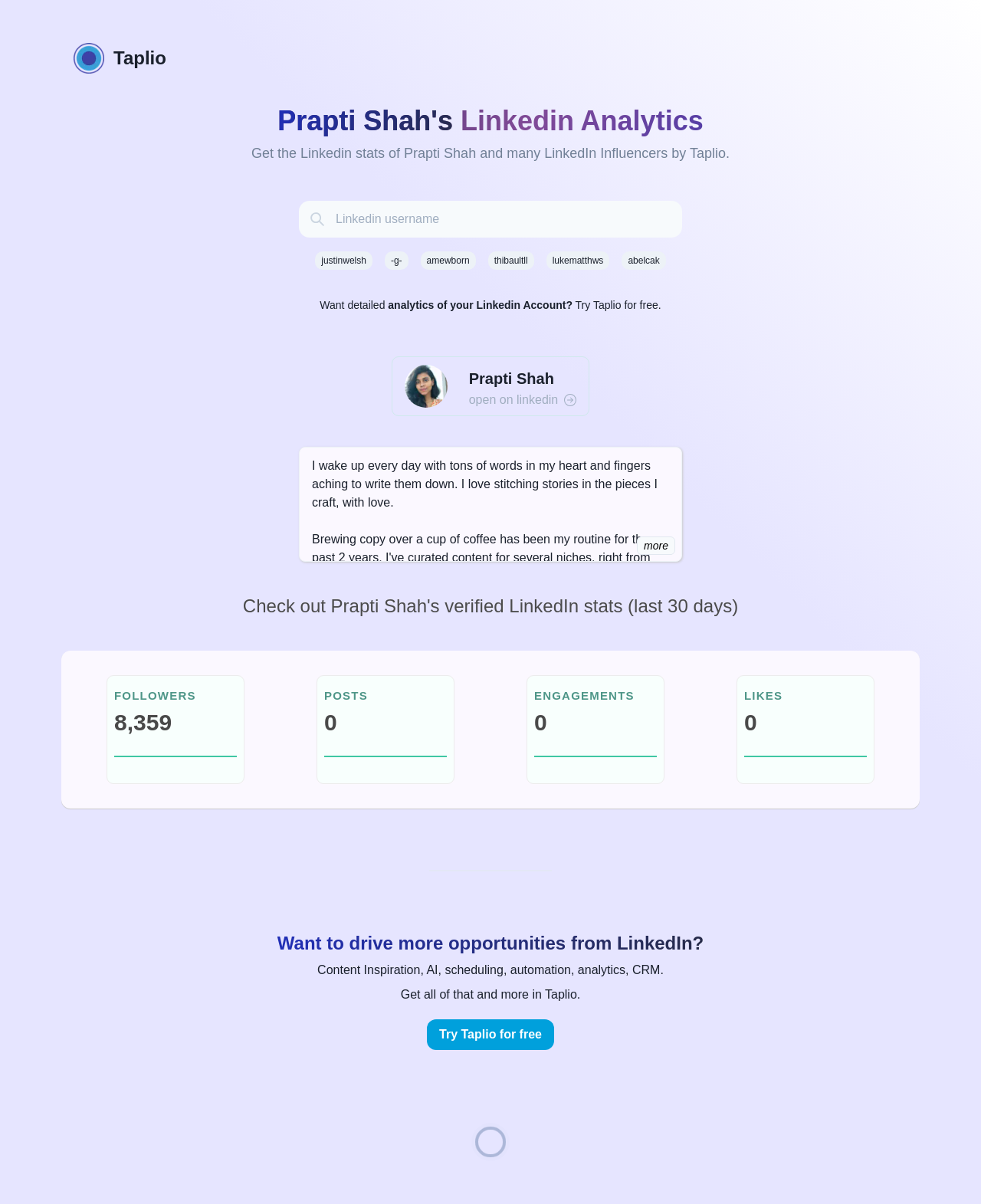Provide the bounding box coordinates of the UI element this sentence describes: "Try Taplio for free".

[0.435, 0.846, 0.565, 0.872]